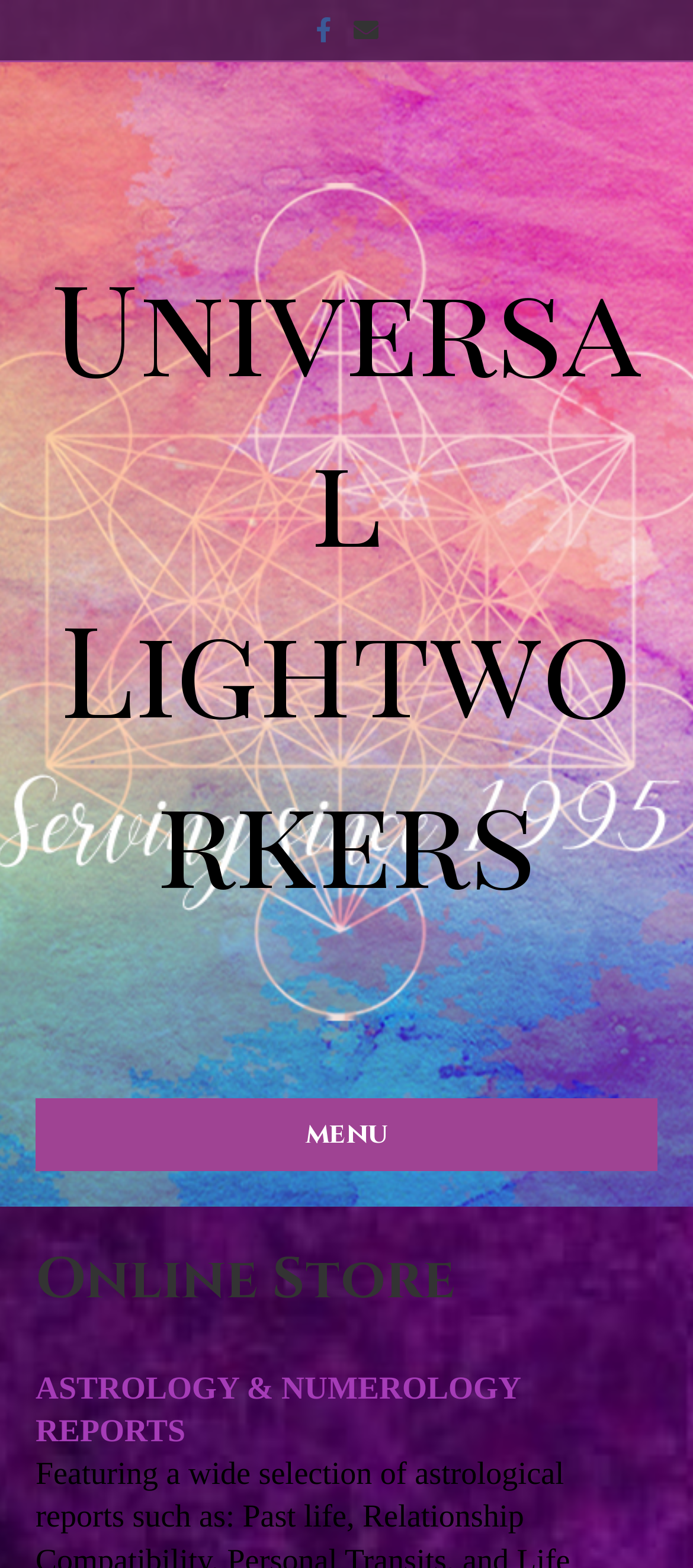Respond with a single word or phrase to the following question: What is the theme of the reports offered?

Astrology and Numerology